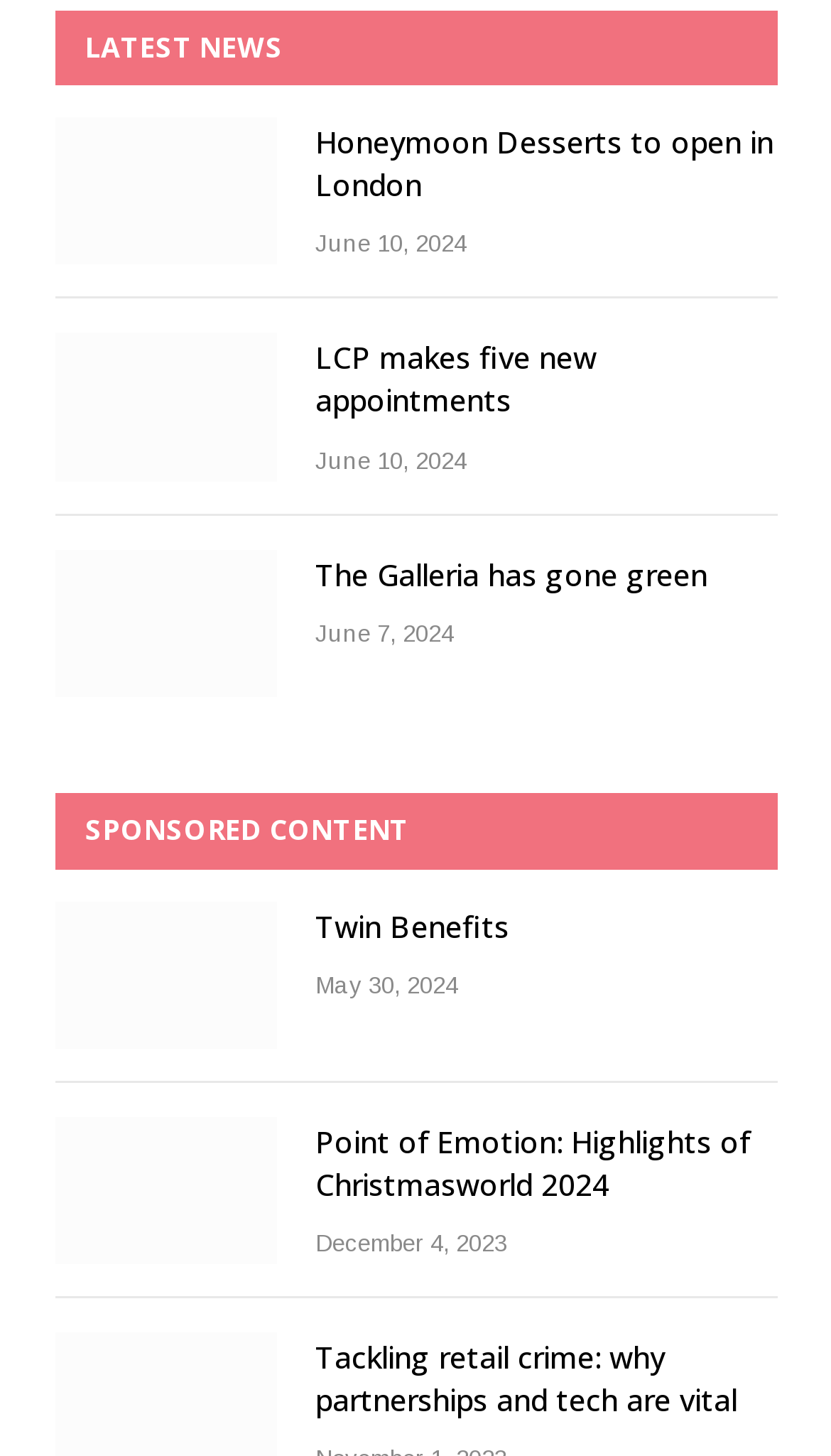Determine the bounding box coordinates of the element that should be clicked to execute the following command: "Check out the sponsored content Twin Benefits".

[0.067, 0.619, 0.333, 0.72]